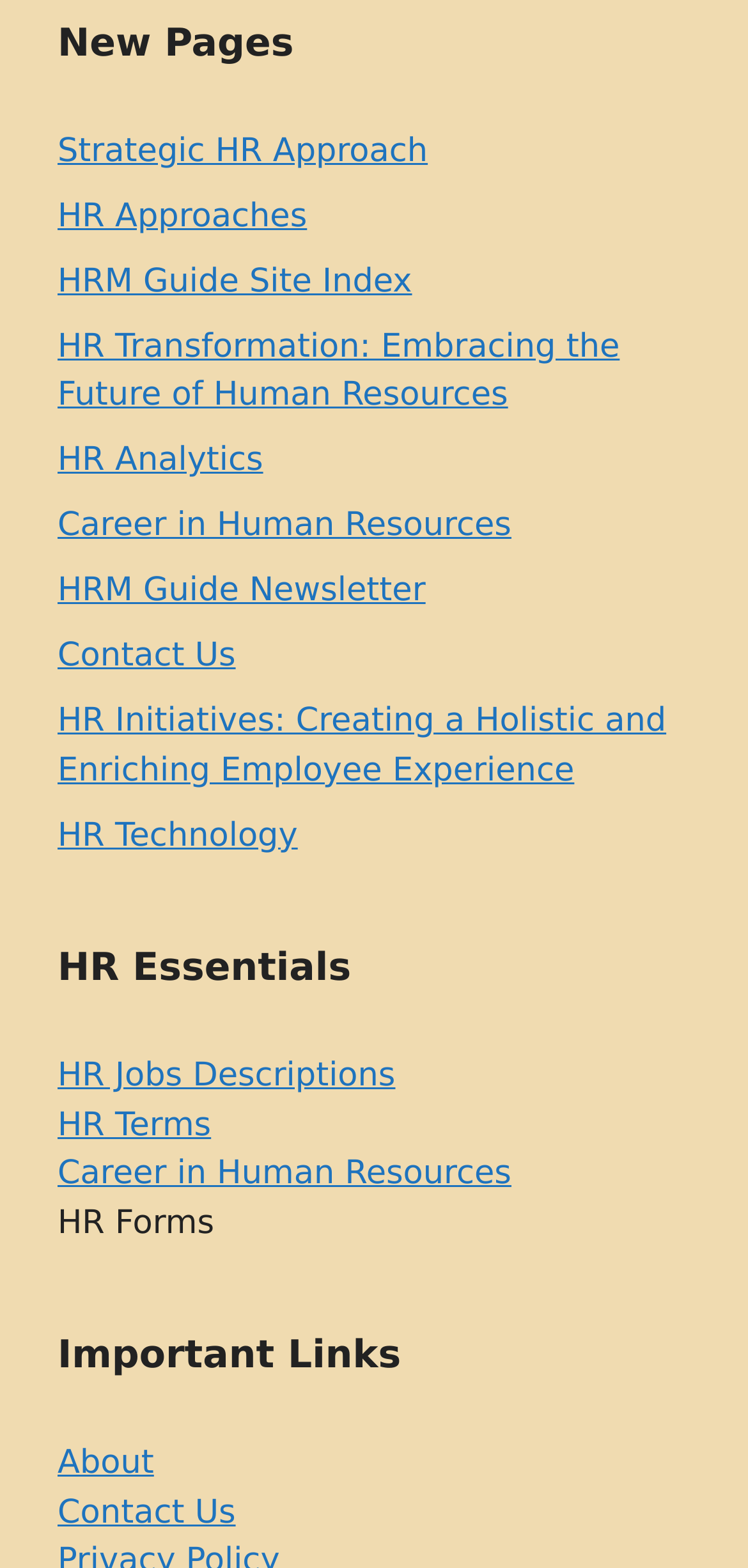Find the bounding box coordinates for the area that should be clicked to accomplish the instruction: "Visit 'About'".

[0.077, 0.921, 0.206, 0.946]